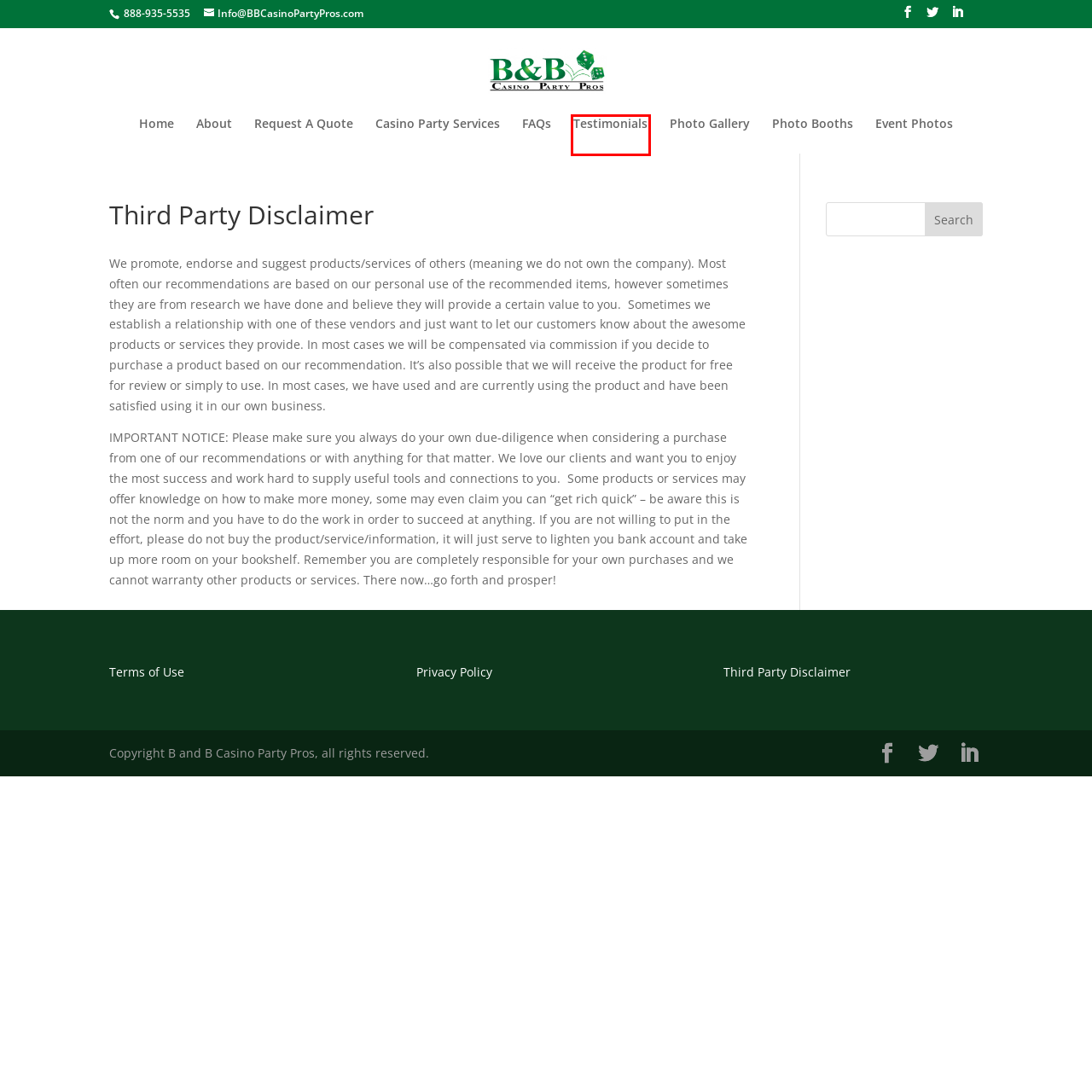Evaluate the webpage screenshot and identify the element within the red bounding box. Select the webpage description that best fits the new webpage after clicking the highlighted element. Here are the candidates:
A. Testimonials | B and B Casino Party Pros
B. About | B and B Casino Party Pros
C. Terms and Conditions | B and B Casino Party Pros
D. Photo Gallery | B and B Casino Party Pros
E. Photo Booths | B and B Casino Party Pros
F. Privacy Policy | B and B Casino Party Pros
G. Information | B and B Casino Party Pros
H. browse - Photo Booth Exposure

A